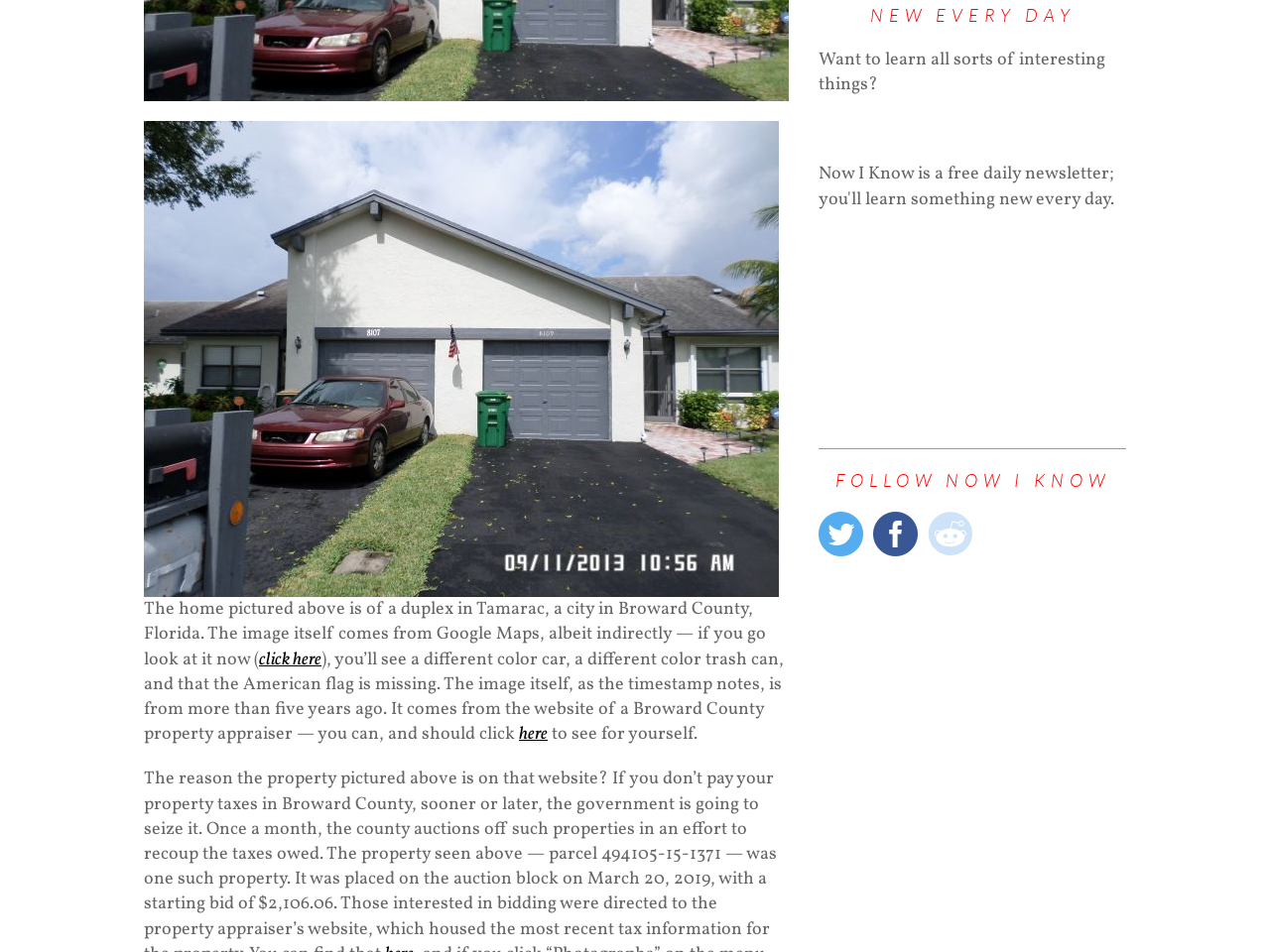Bounding box coordinates should be in the format (top-left x, top-left y, bottom-right x, bottom-right y) and all values should be floating point numbers between 0 and 1. Determine the bounding box coordinate for the UI element described as: title="PUBLIC-PHOTO-20130912083215"

[0.113, 0.08, 0.621, 0.106]